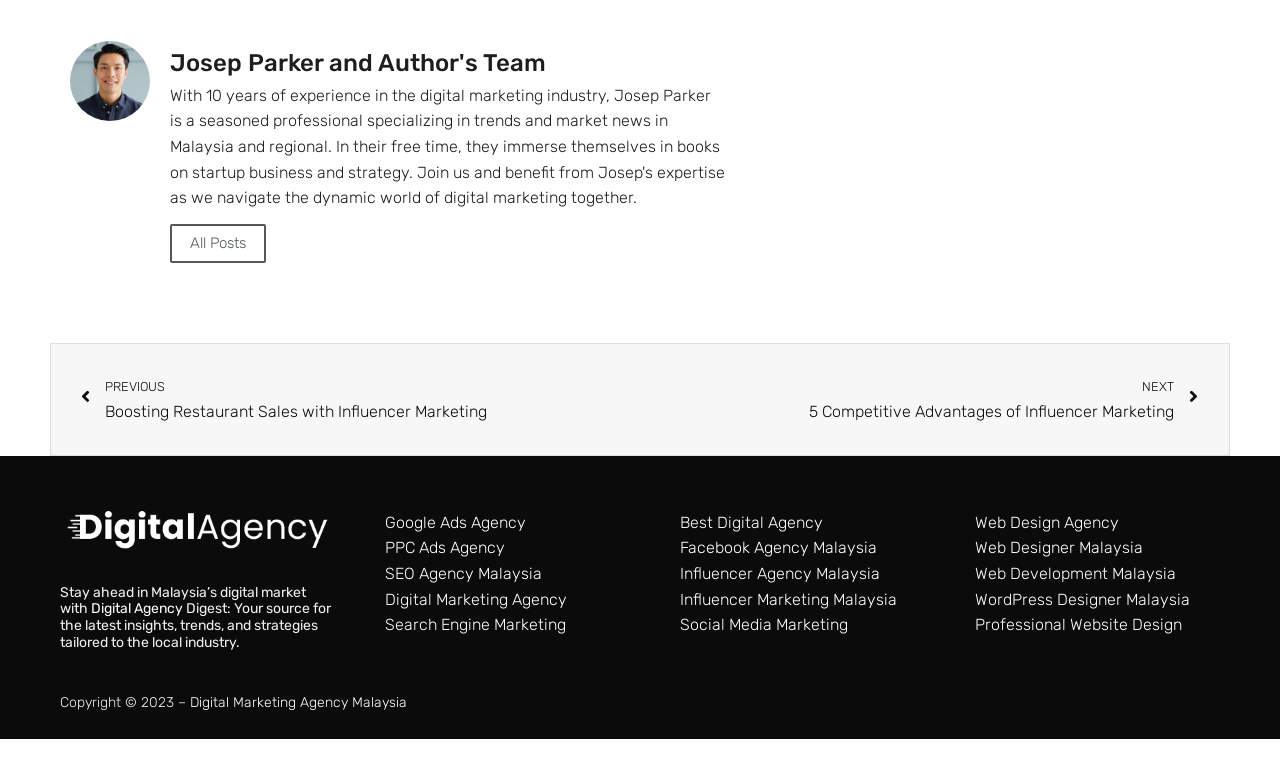Refer to the image and provide an in-depth answer to the question: 
What is the name of the agency mentioned in the webpage?

The name of the agency can be found at the bottom of the webpage, where it is written as a link with the text 'Digital Marketing Agency Malaysia', suggesting that this is the name of the agency mentioned in the webpage.